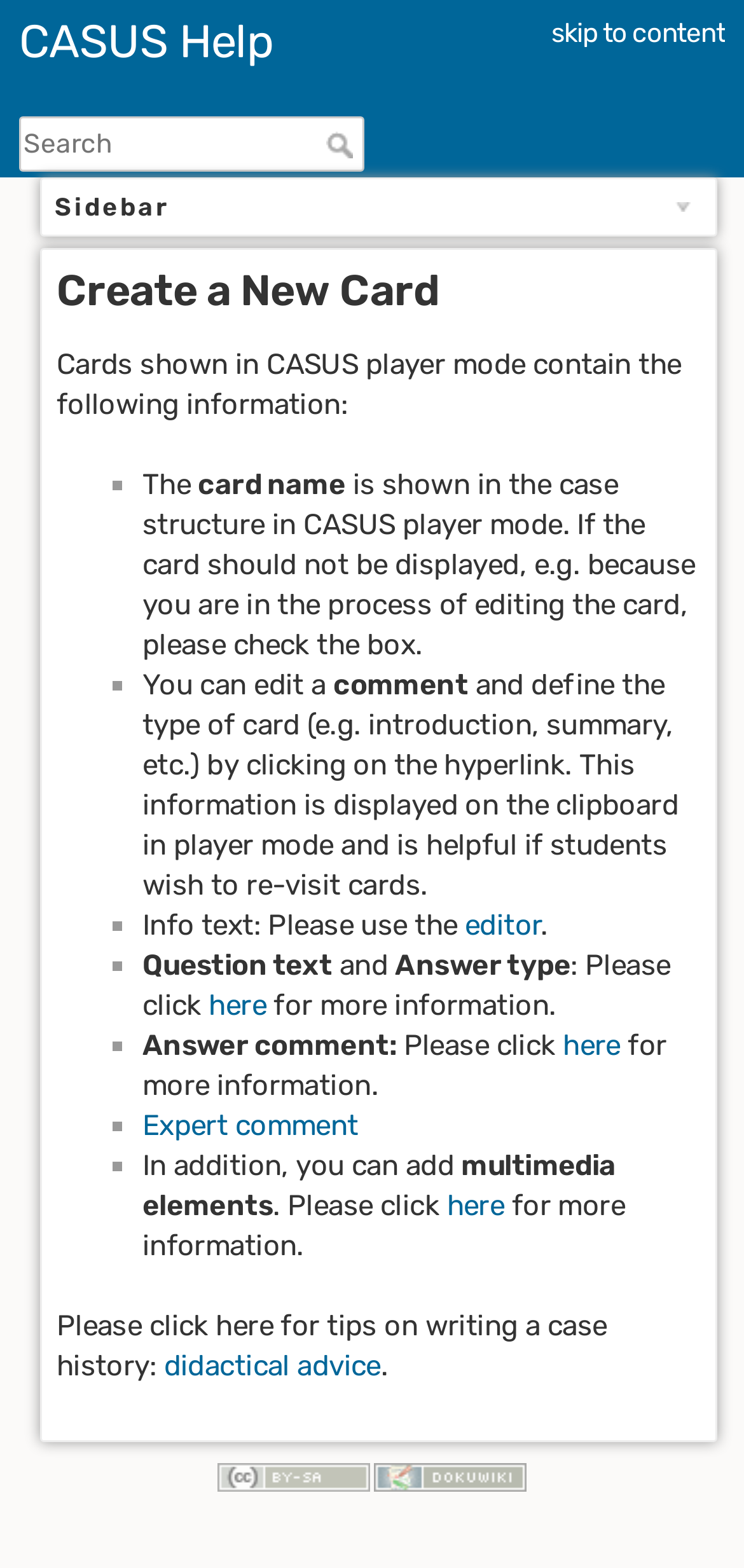Answer the question using only one word or a concise phrase: What is the license under which the CASUS Help system is released?

CC Attribution-Share Alike 4.0 International